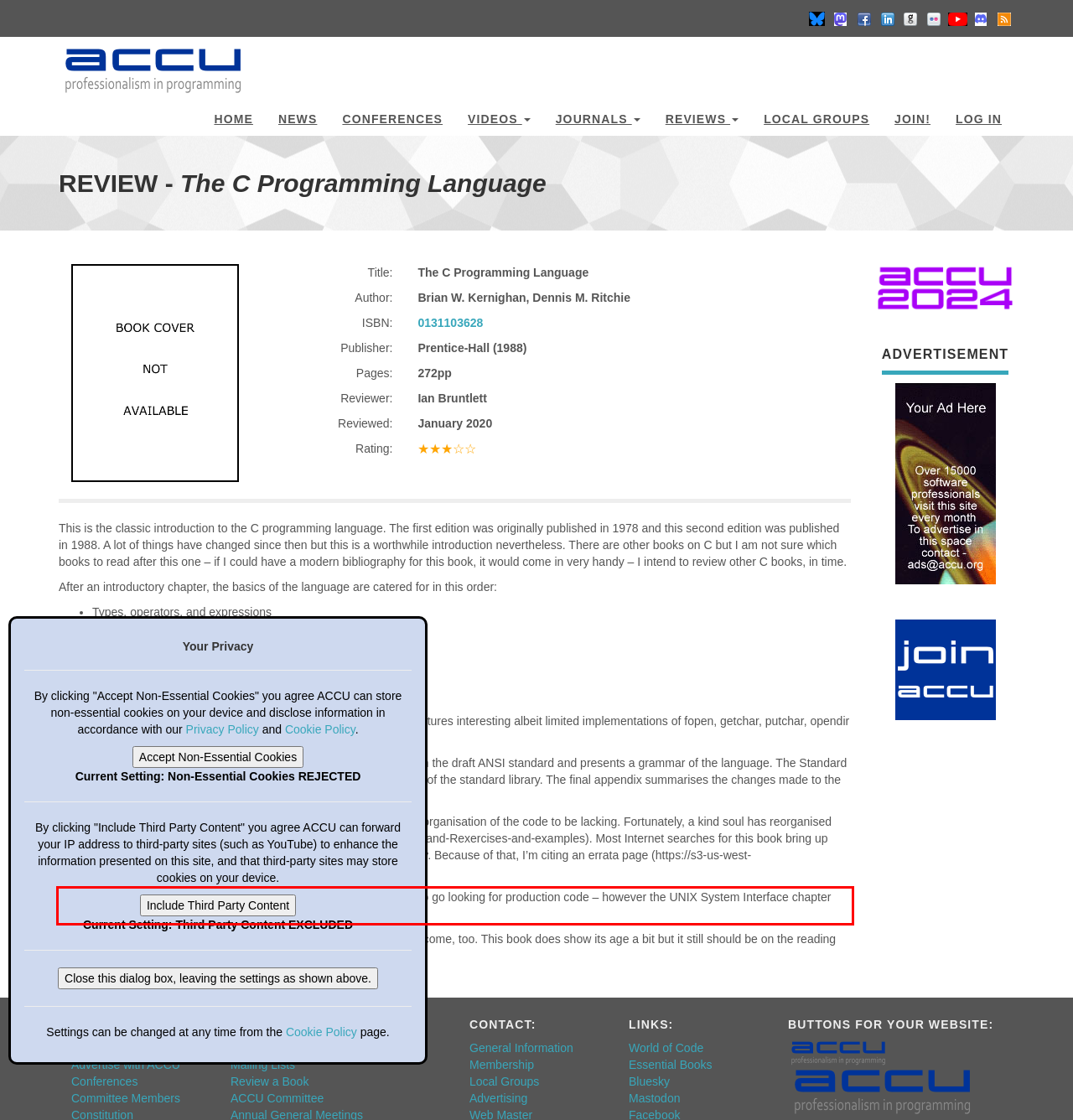Identify and extract the text within the red rectangle in the screenshot of the webpage.

The code examples are for tuition purposes only – this isn’t the place to go looking for production code – however the UNIX System Interface chapter comes close.